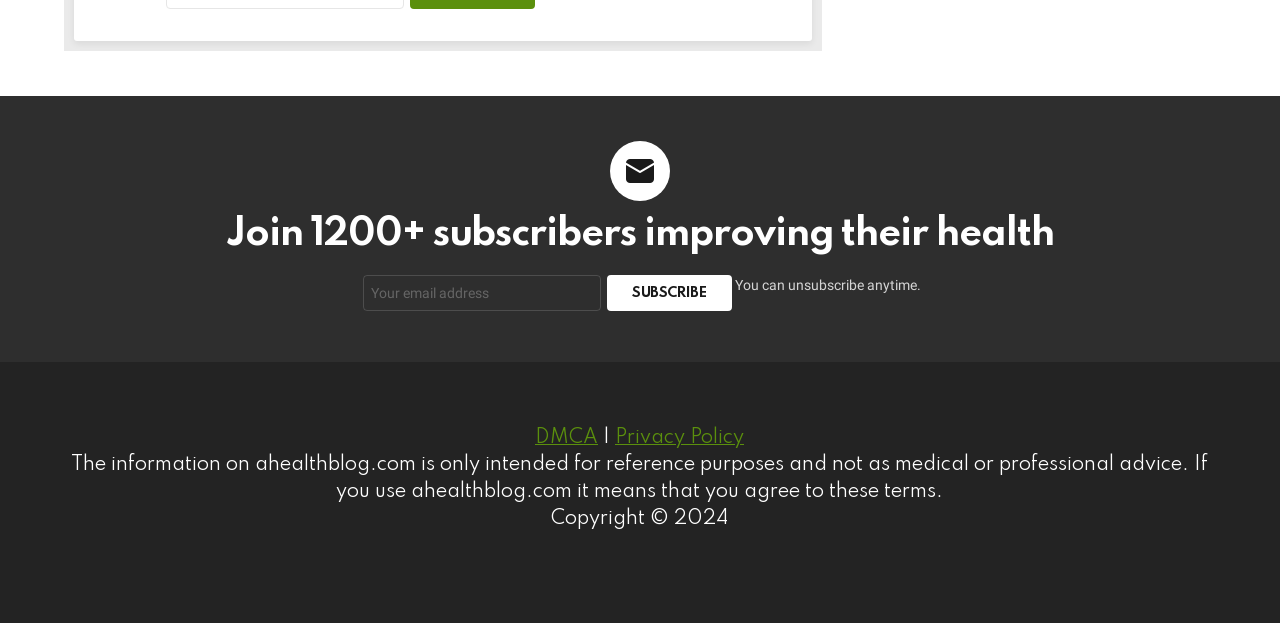What is the function of the 'SUBSCRIBE' button?
Answer the question in as much detail as possible.

The 'SUBSCRIBE' button is located next to the textbox labeled 'Your email address', suggesting that it is used to submit the email address and complete the subscription process.